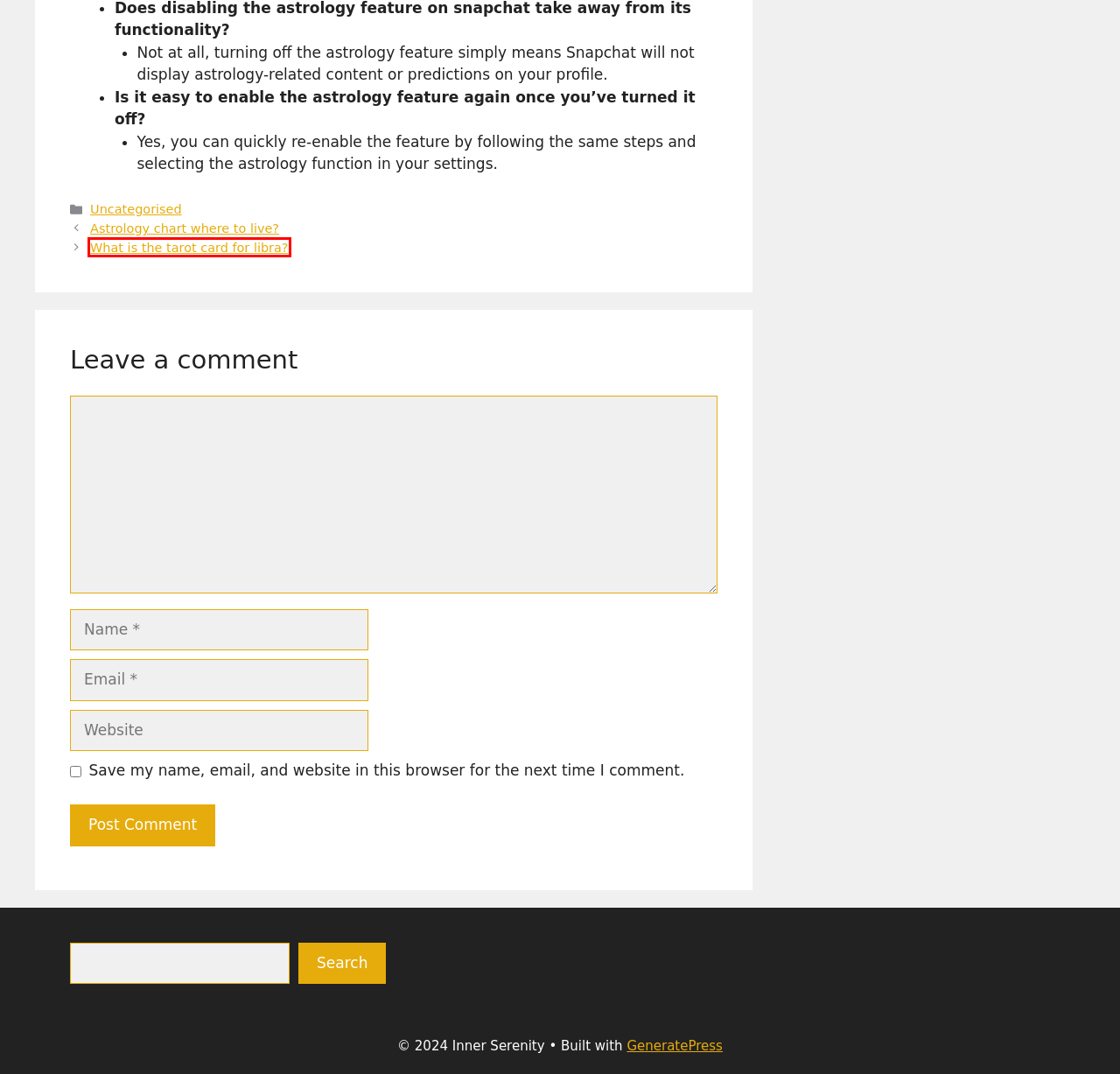Given a webpage screenshot with a UI element marked by a red bounding box, choose the description that best corresponds to the new webpage that will appear after clicking the element. The candidates are:
A. Inner Serenity - Unleash Your Inner Serenity
B. Self care Archives - Inner Serenity
C. What is the tarot card for libra?
D. Yoga Archives - Inner Serenity
E. Stellar guidance Archives - Inner Serenity
F. Uncategorised Archives - Inner Serenity
G. Opt-out preferences - Inner Serenity
H. Affirmations Archives - Inner Serenity

C